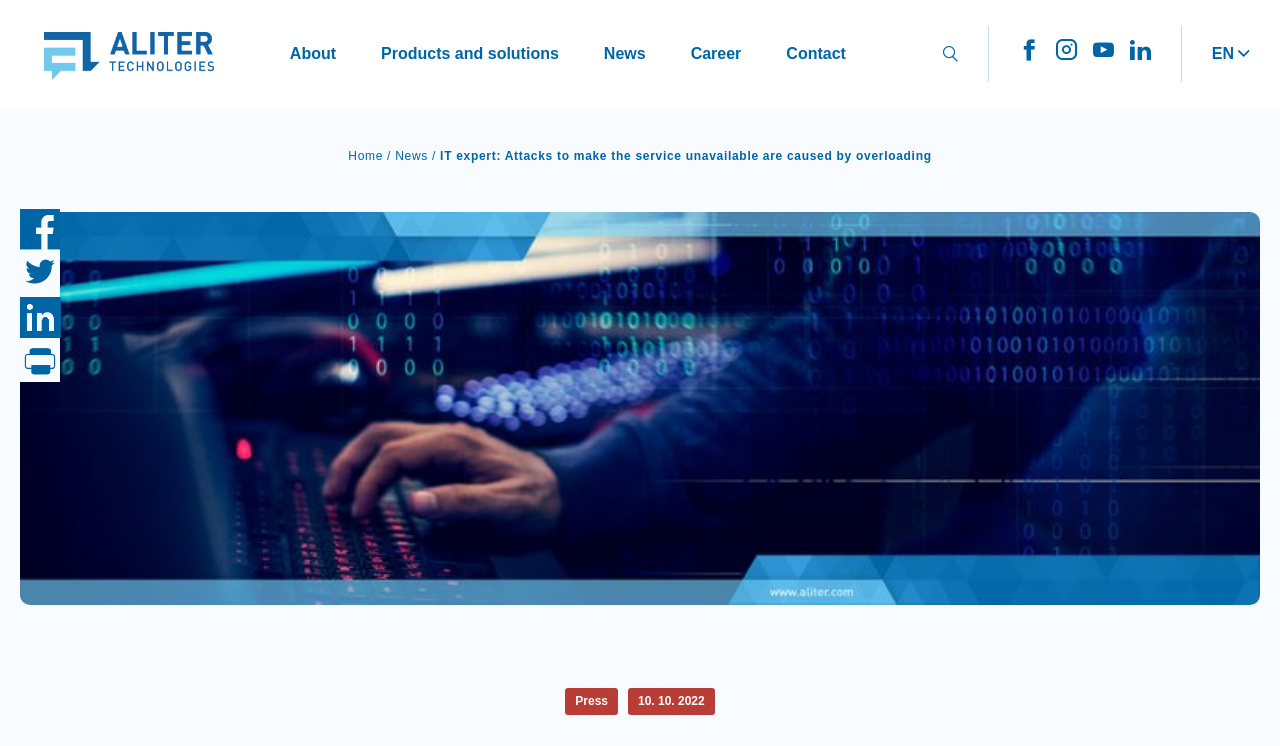Refer to the screenshot and give an in-depth answer to this question: What is the company name?

The company name is obtained from the top-left corner of the webpage, where the logo and the company name 'Aliter Technologies' are displayed.